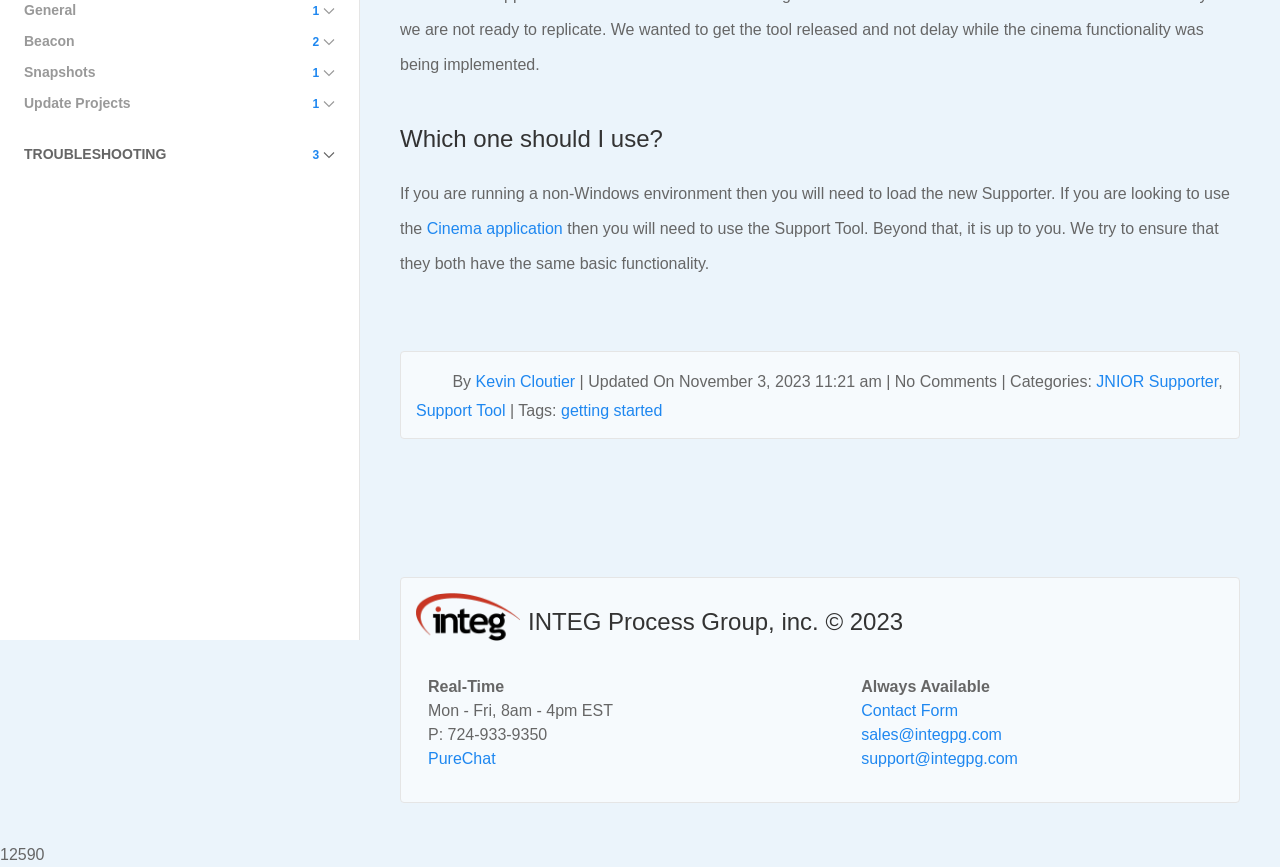Provide the bounding box coordinates of the UI element this sentence describes: "Update Projects 1".

[0.019, 0.101, 0.262, 0.137]